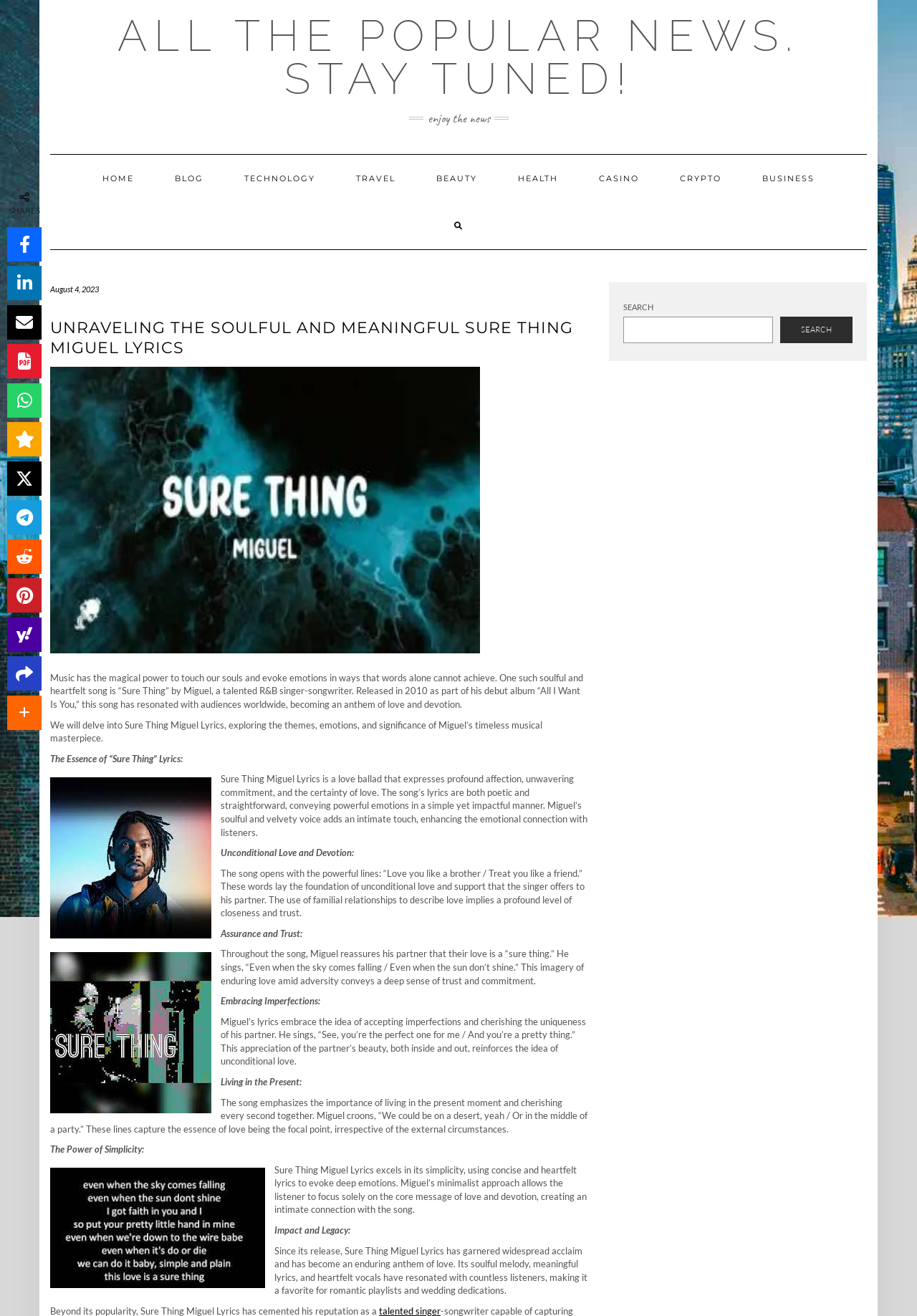Show the bounding box coordinates of the element that should be clicked to complete the task: "Read the article by Dr. Dolittle".

None